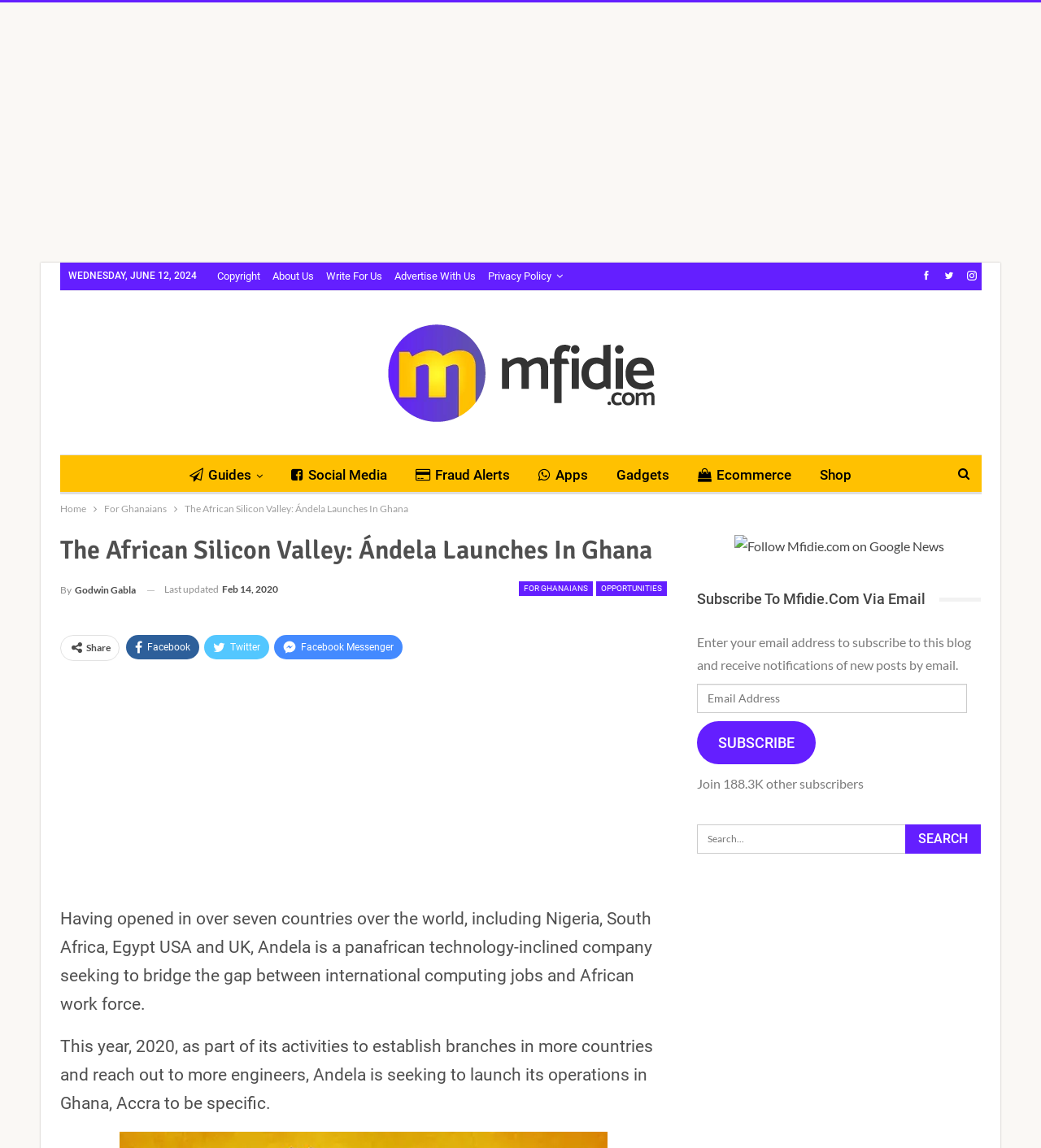What is the topic of the article?
Based on the image content, provide your answer in one word or a short phrase.

Technology